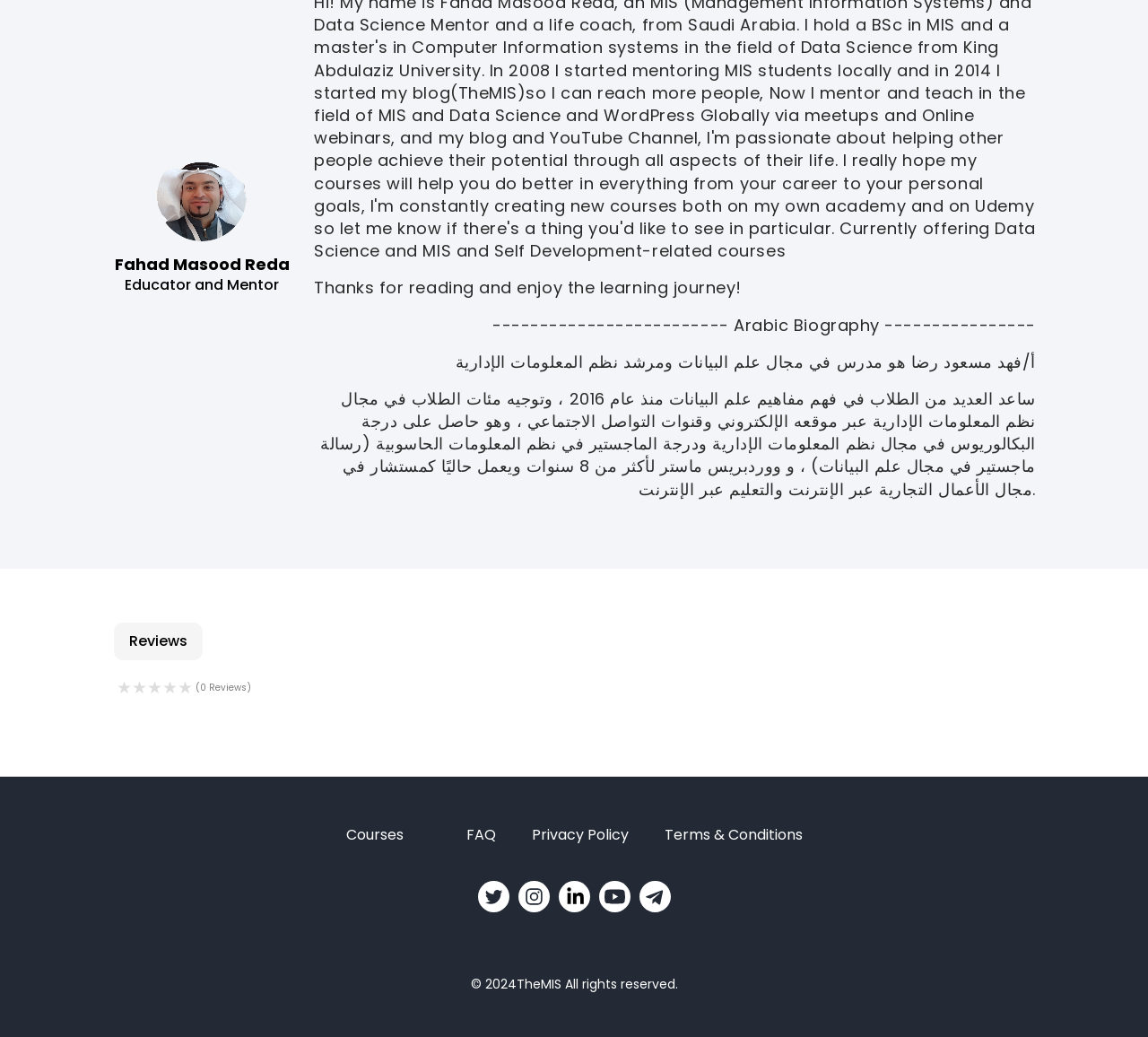Show the bounding box coordinates of the element that should be clicked to complete the task: "Check the rating of this product".

[0.102, 0.655, 0.168, 0.671]